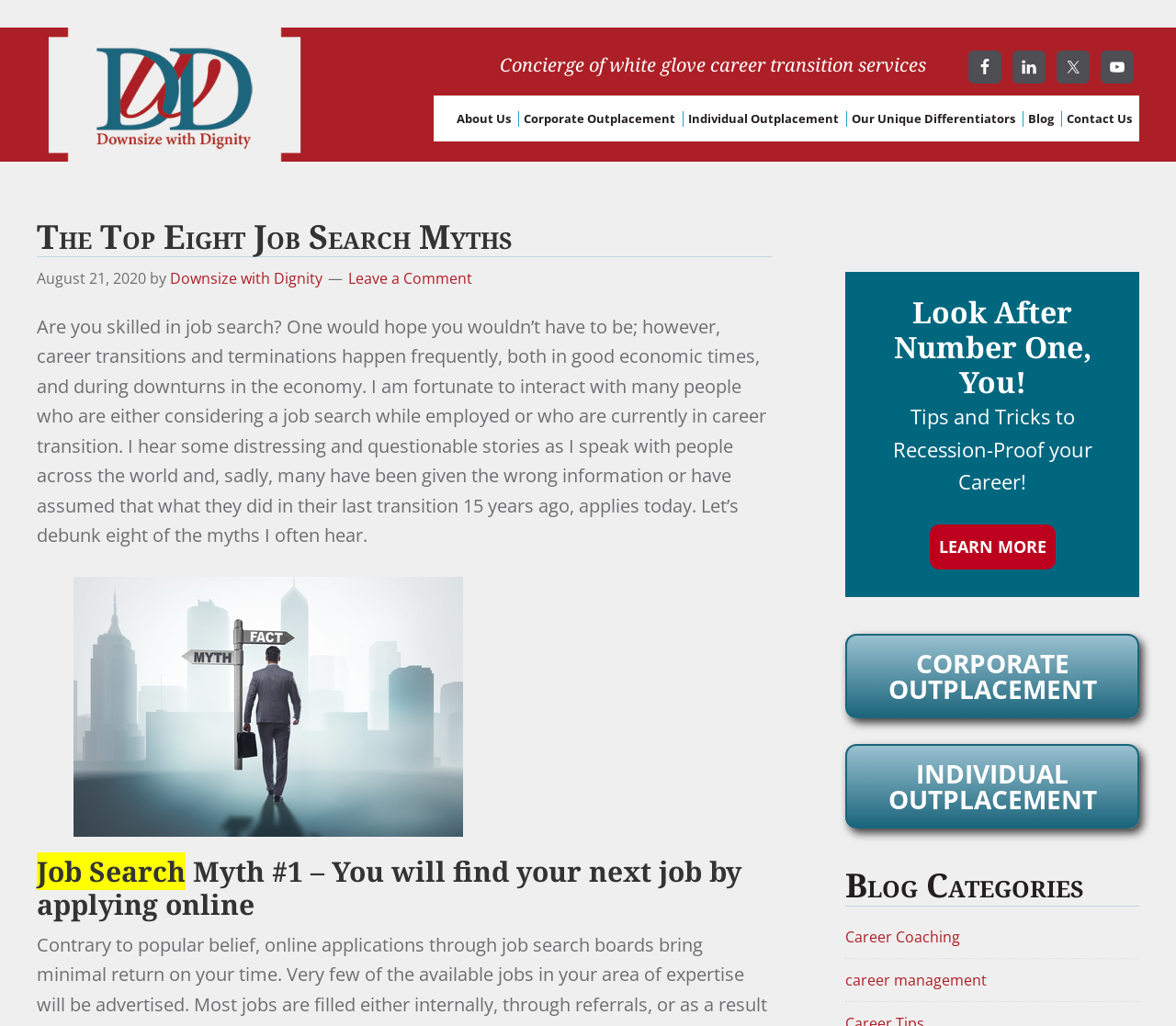With reference to the screenshot, provide a detailed response to the question below:
What is the category of the blog post?

The category of the blog post can be found at the bottom of the webpage, where it says 'Blog Categories'. Under this category, there are several links, including Career Coaching, which is one of the categories.